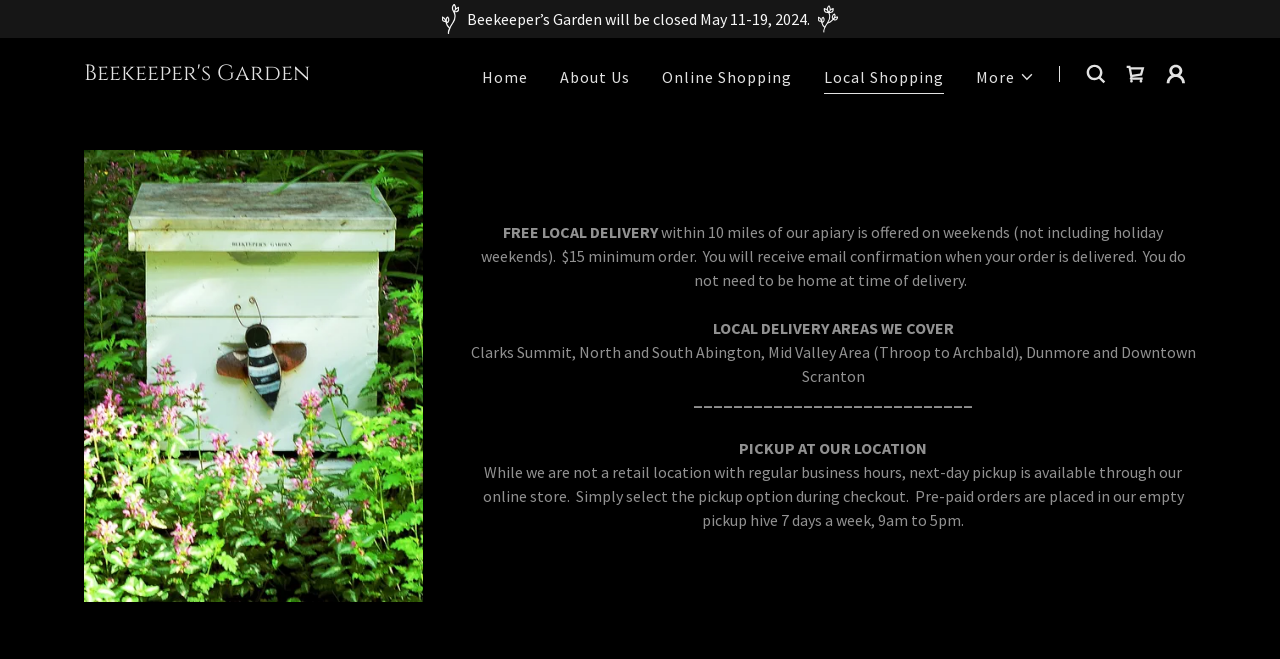Please provide a comprehensive answer to the question based on the screenshot: What is the pickup time at the location?

The pickup time at the location can be found in the StaticText element which states 'Pre-paid orders are placed in our empty pickup hive 7 days a week, 9am to 5pm'.